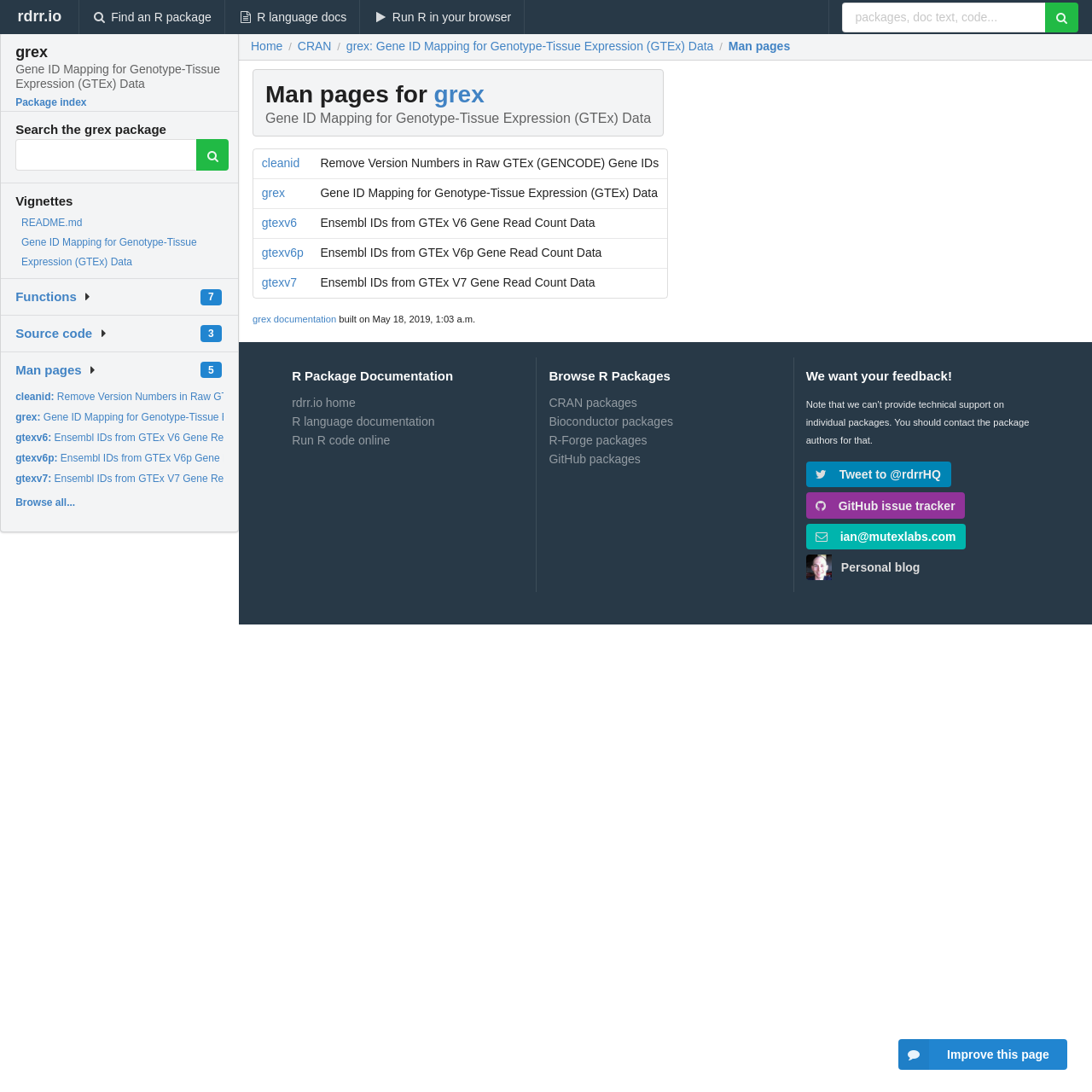What is the name of the R package?
Respond to the question with a single word or phrase according to the image.

grex